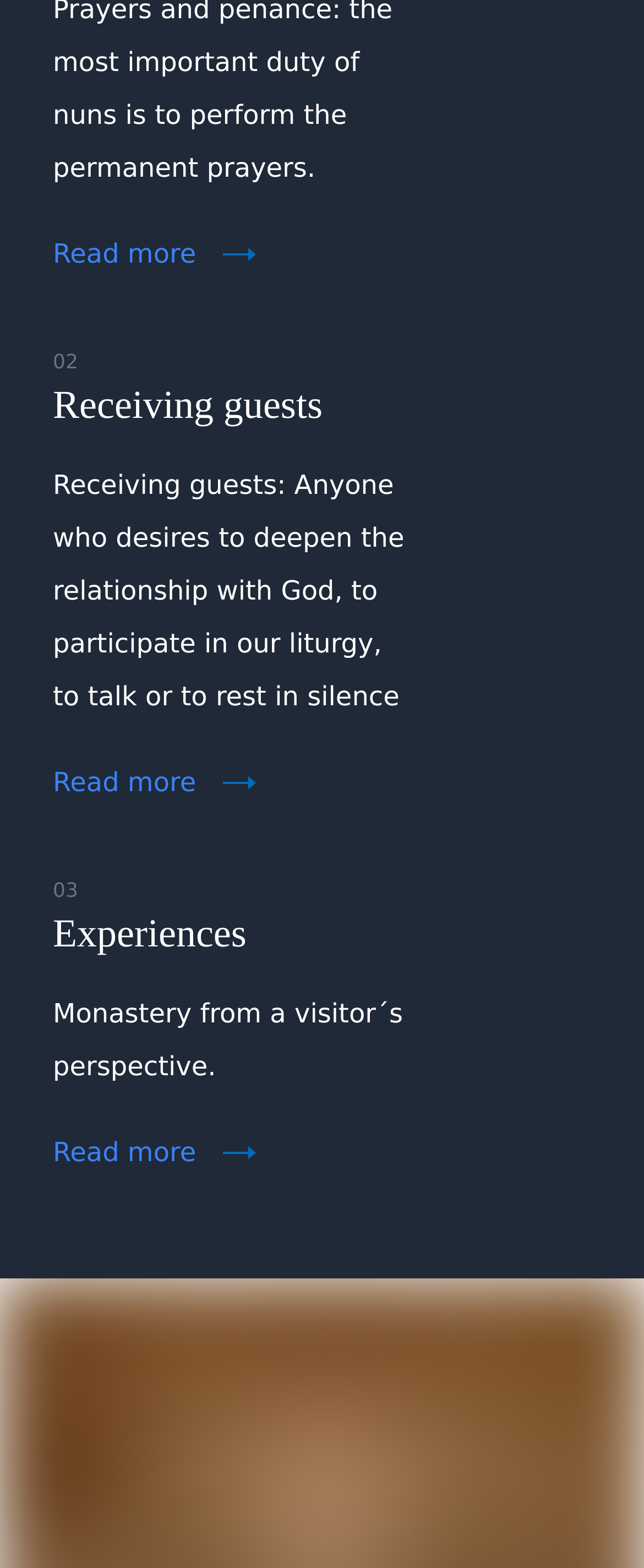Provide the bounding box coordinates in the format (top-left x, top-left y, bottom-right x, bottom-right y). All values are floating point numbers between 0 and 1. Determine the bounding box coordinate of the UI element described as: Read more

[0.082, 0.723, 0.397, 0.748]